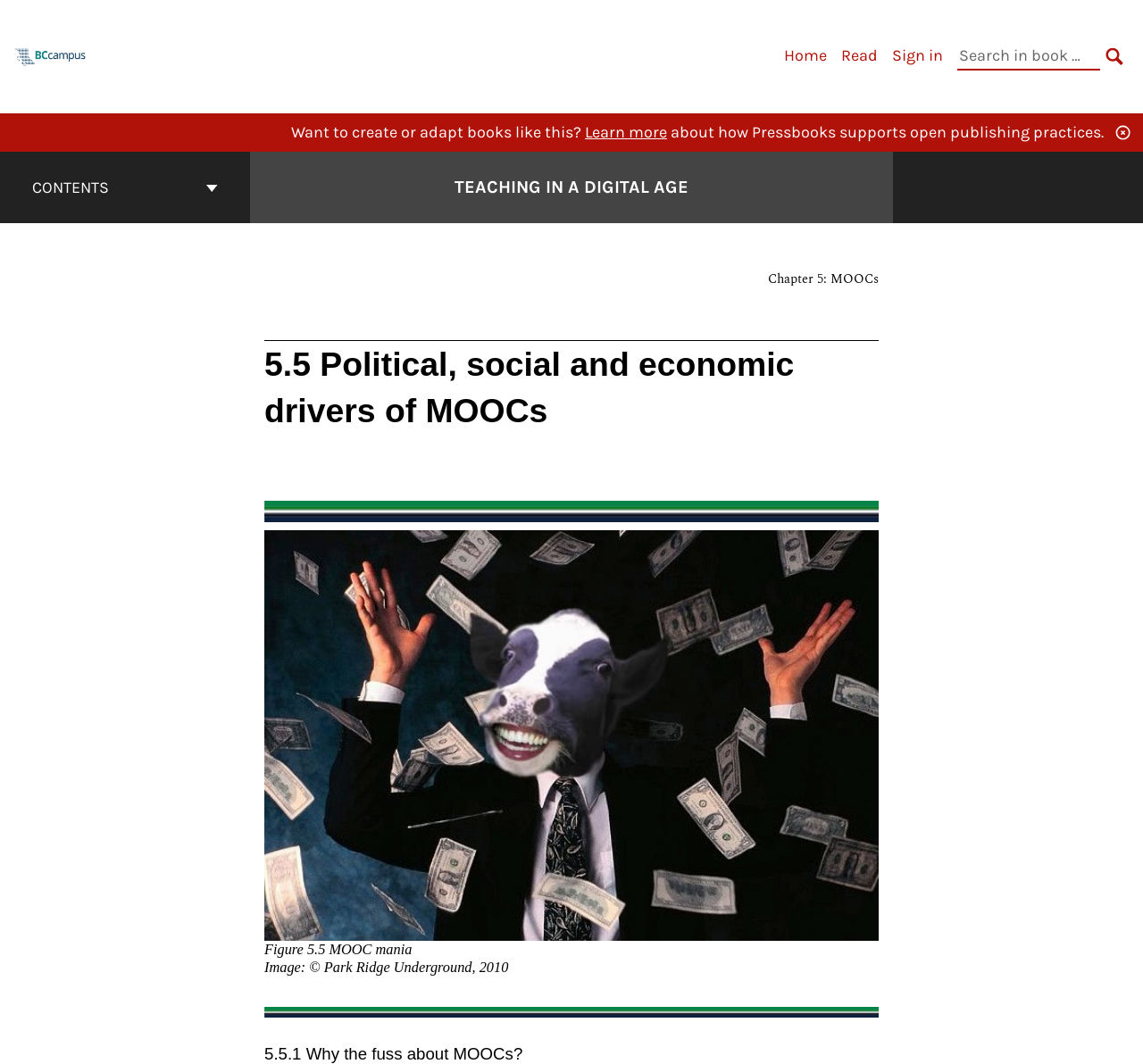Identify the bounding box coordinates of the specific part of the webpage to click to complete this instruction: "Click the 'BCcampus Open Publishing' link".

[0.012, 0.044, 0.076, 0.06]